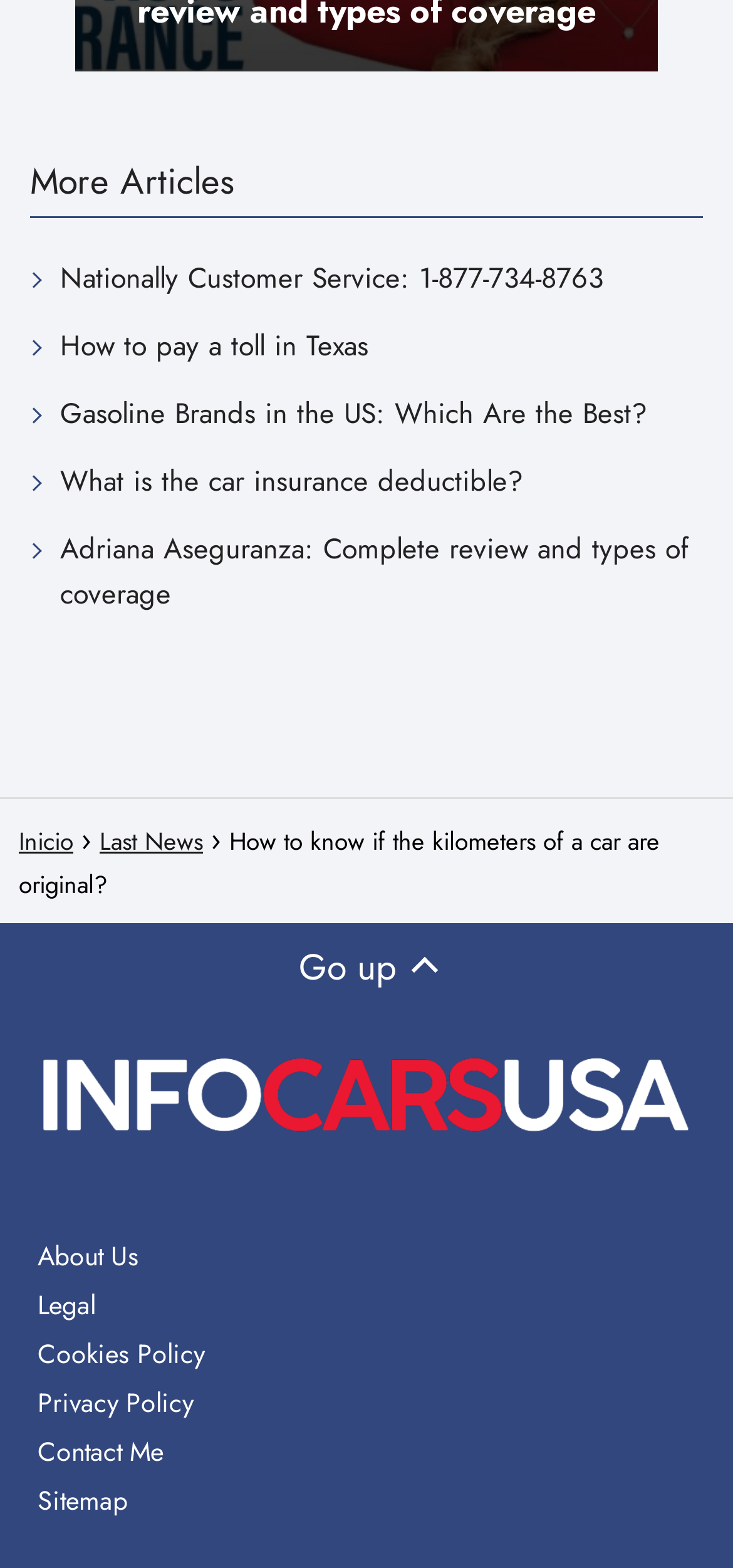Find the bounding box coordinates of the clickable area required to complete the following action: "Visit 'About Us'".

[0.051, 0.789, 0.19, 0.813]